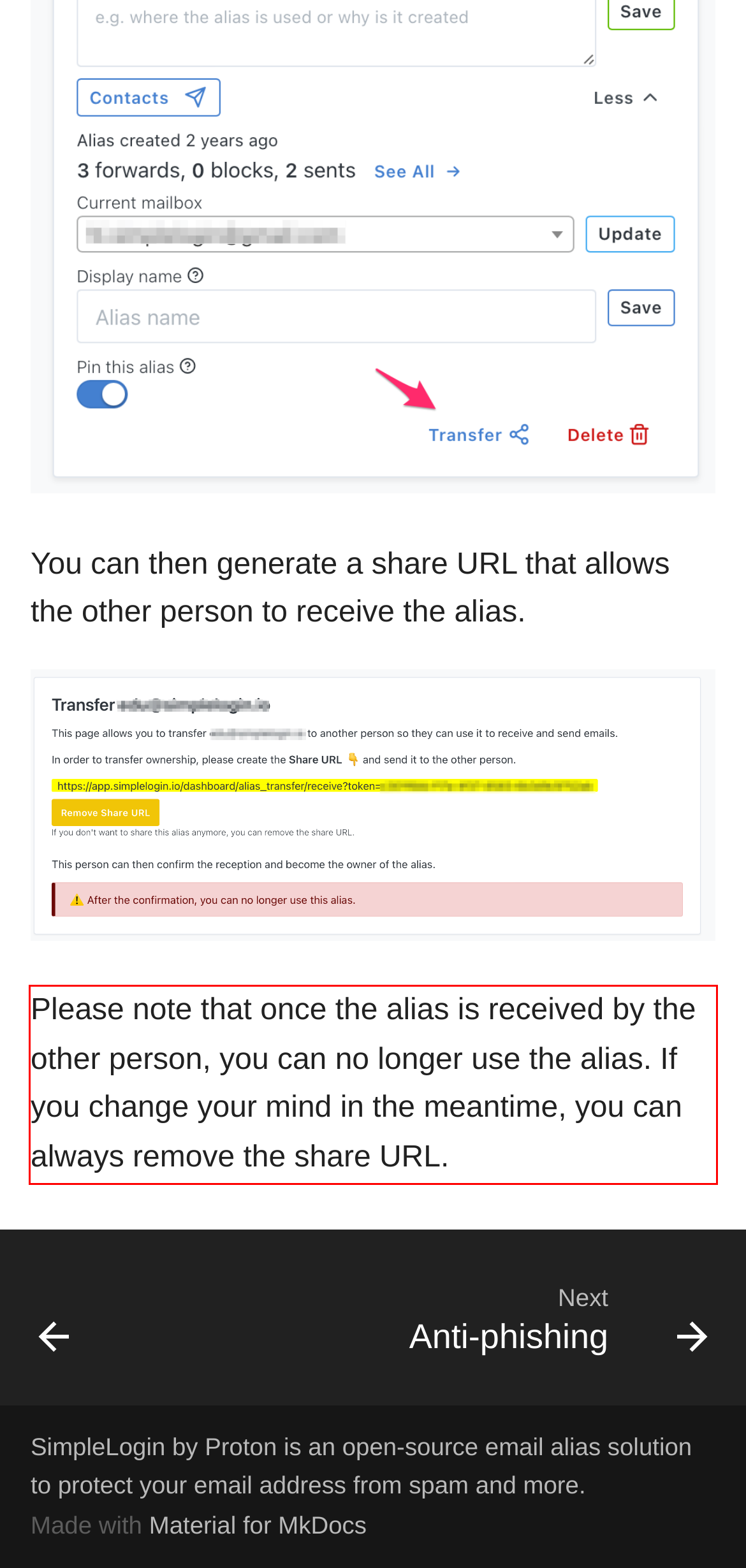Your task is to recognize and extract the text content from the UI element enclosed in the red bounding box on the webpage screenshot.

Please note that once the alias is received by the other person, you can no longer use the alias. If you change your mind in the meantime, you can always remove the share URL.